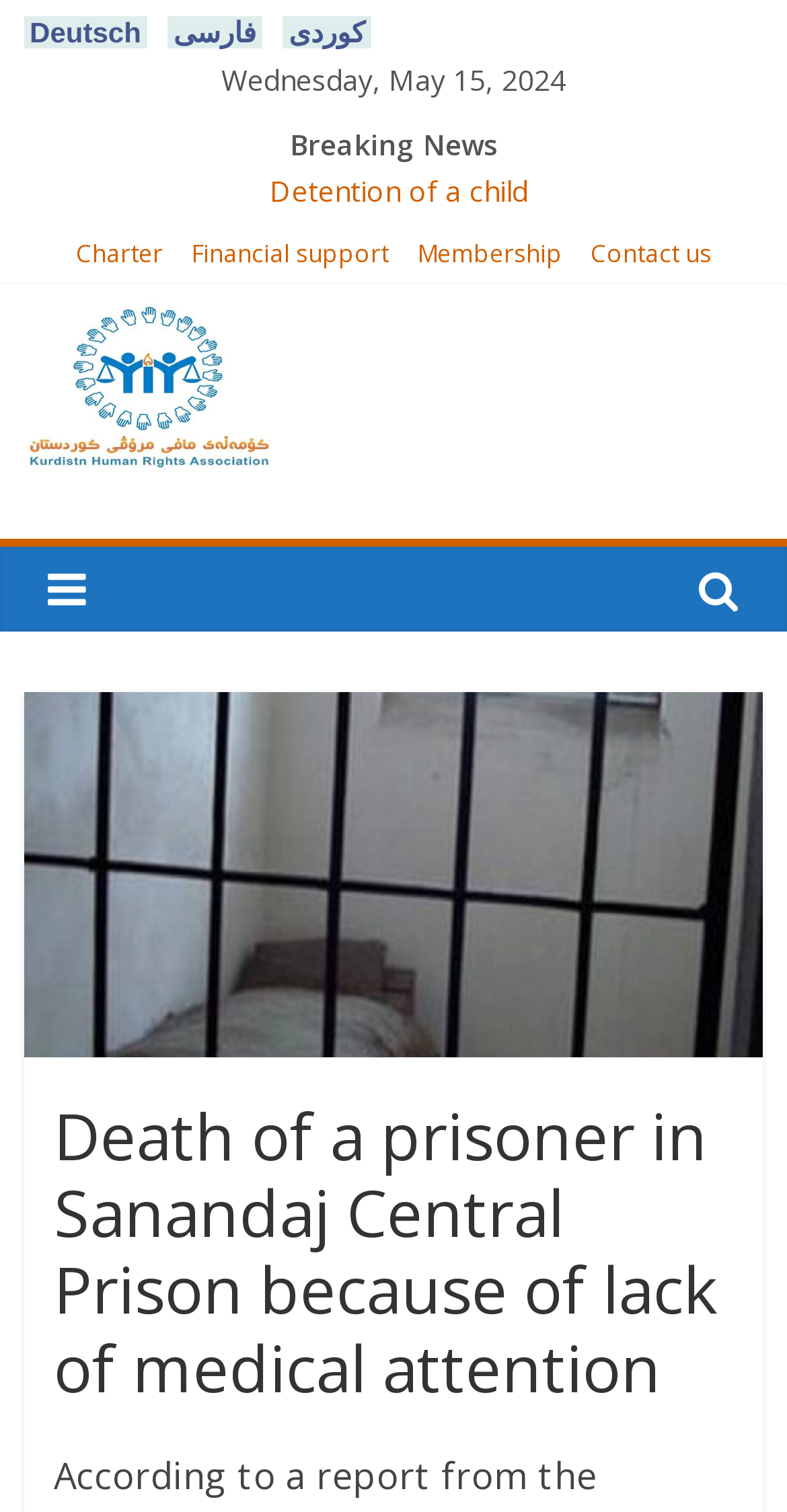Determine the bounding box coordinates of the clickable element necessary to fulfill the instruction: "Switch to Deutsch language". Provide the coordinates as four float numbers within the 0 to 1 range, i.e., [left, top, right, bottom].

[0.03, 0.011, 0.187, 0.032]